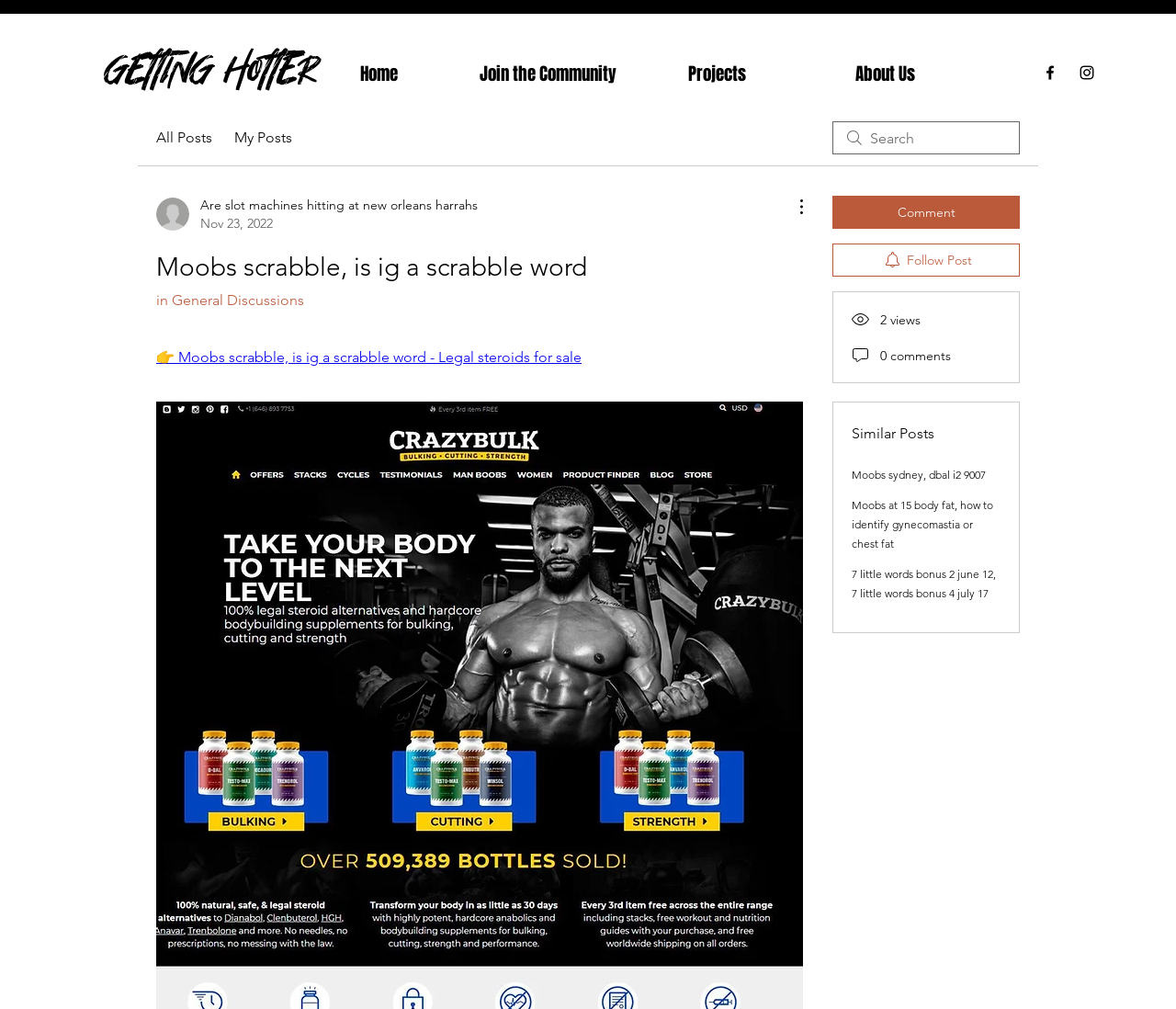Present a detailed account of what is displayed on the webpage.

This webpage appears to be a blog post or article discussing the topic of "Moobs scrabble" and its relation to steroids. At the top of the page, there is a prominent link titled "GETTING HOTTER" and a social bar with links to Facebook and Instagram, each accompanied by their respective icons.

Below the social bar, there is a navigation menu with links to "Home", "Join the Community", "Projects", and "About Us". To the right of the navigation menu, there is a search bar with a link to a recent post titled "Are slot machines hitting at new orleans harrahs Nov 23, 2022" and a button labeled "More Actions" with a dropdown menu.

The main content of the page is a heading that reads "Moobs scrabble, is ig a scrabble word" followed by a link to a discussion forum post with the same title. Below this, there are several buttons, including "Comment" and "Follow Post", as well as some images and text indicating that the post has 2 views and 0 comments.

Further down the page, there is a section titled "Similar Posts" with links to related articles, including "Moobs sydney, dbal i2 9007", "Moobs at 15 body fat, how to identify gynecomastia or chest fat", and "7 little words bonus 2 june 12, 7 little words bonus 4 july 17".